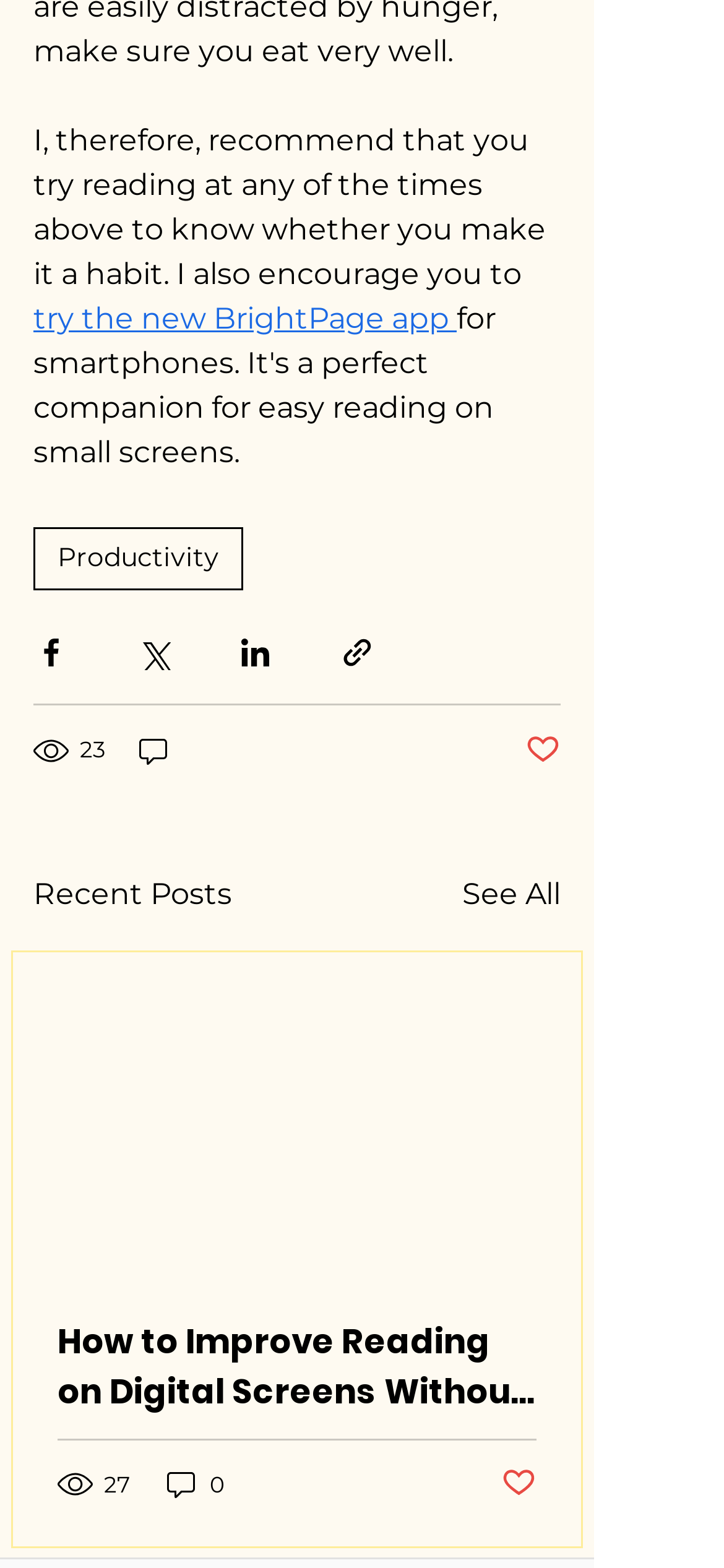Provide a one-word or short-phrase answer to the question:
How many views does the first article have?

27 views